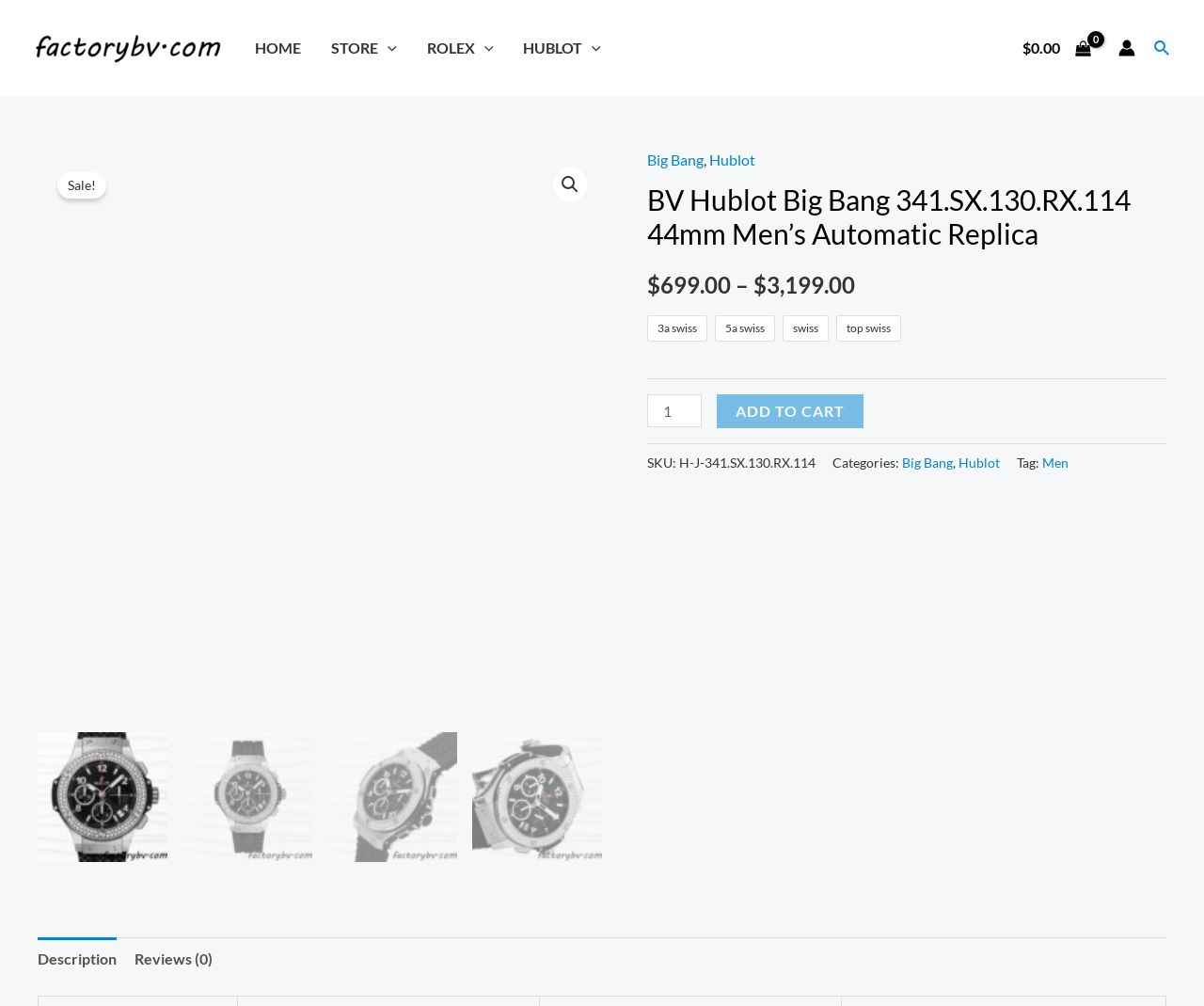Please find and give the text of the main heading on the webpage.

BV Hublot Big Bang 341.SX.130.RX.114 44mm Men’s Automatic Replica